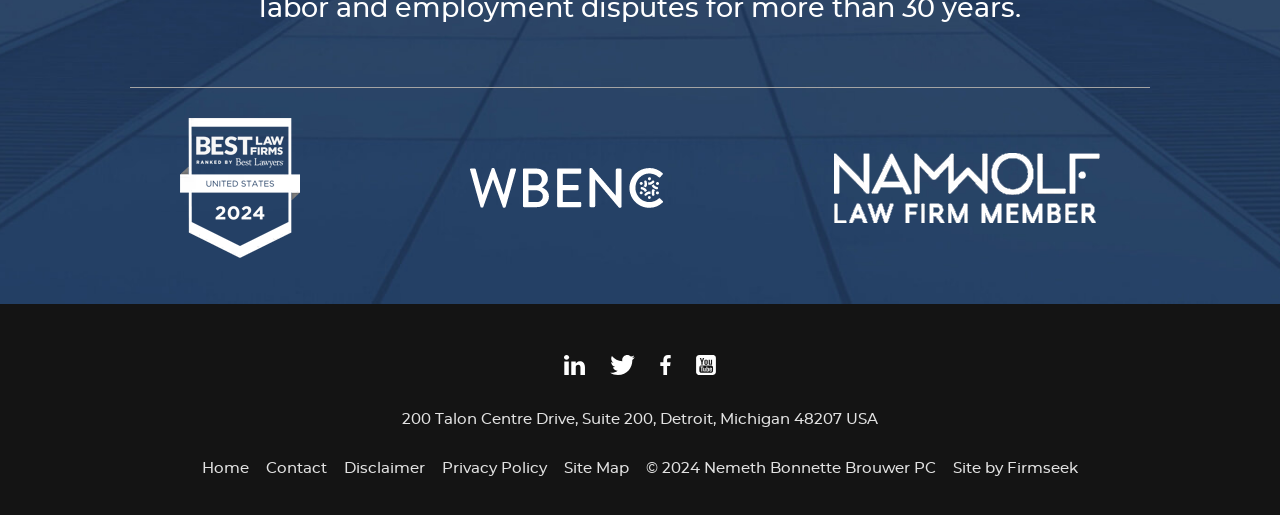Identify the bounding box for the UI element that is described as follows: "Site Map".

[0.441, 0.895, 0.491, 0.925]